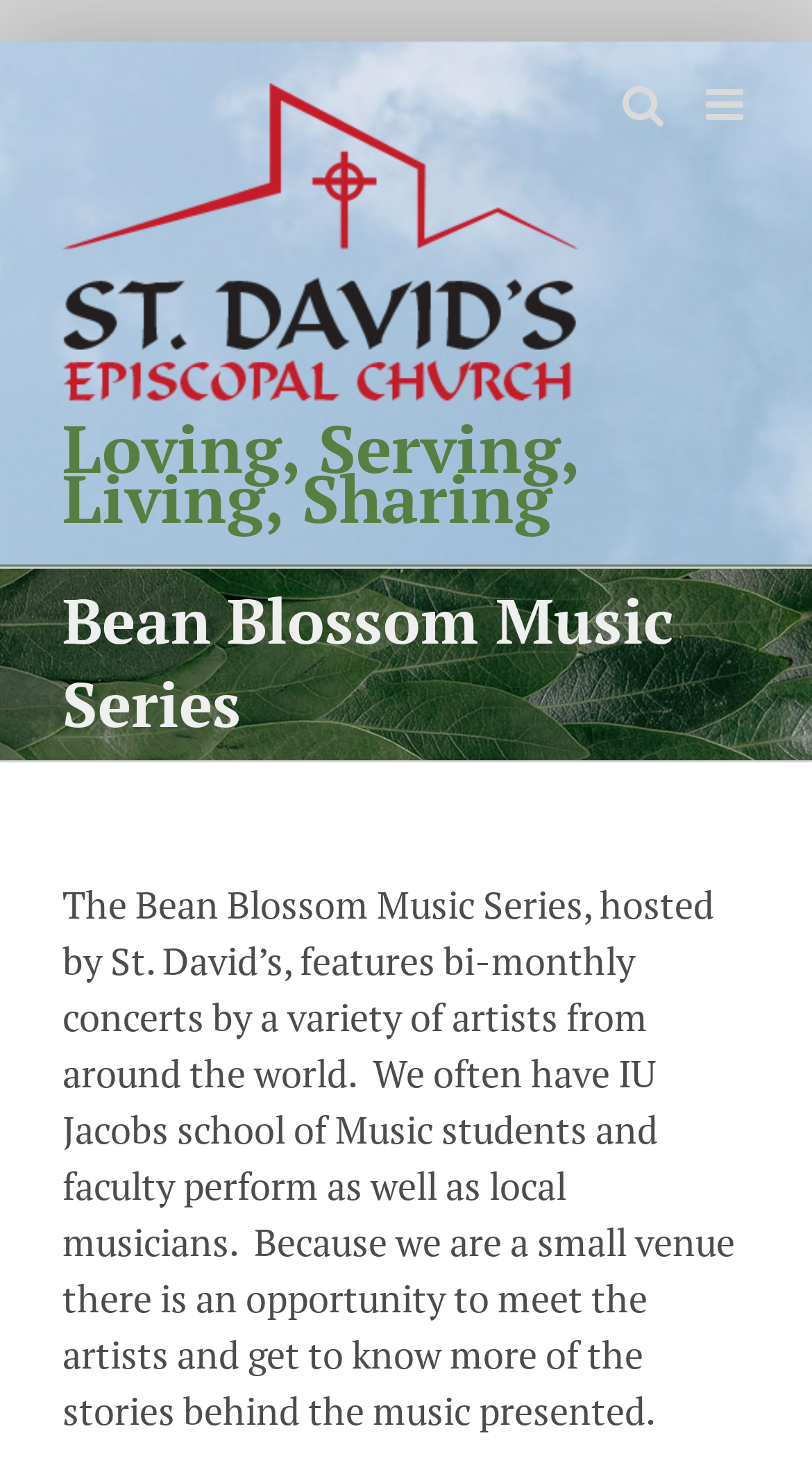What is the opportunity provided by the small venue?
Using the image as a reference, deliver a detailed and thorough answer to the question.

The answer can be found in the paragraph describing the music series, which states that 'because we are a small venue there is an opportunity to meet the artists and get to know more of the stories behind the music presented'.